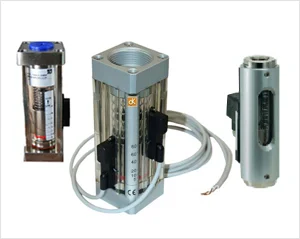Analyze the image and answer the question with as much detail as possible: 
What industries rely heavily on flow switches?

According to the caption, flow switches are crucial in many industries, including pumps and refrigeration, as they help protect equipment by sending alerts when flow conditions are outside of normal parameters.